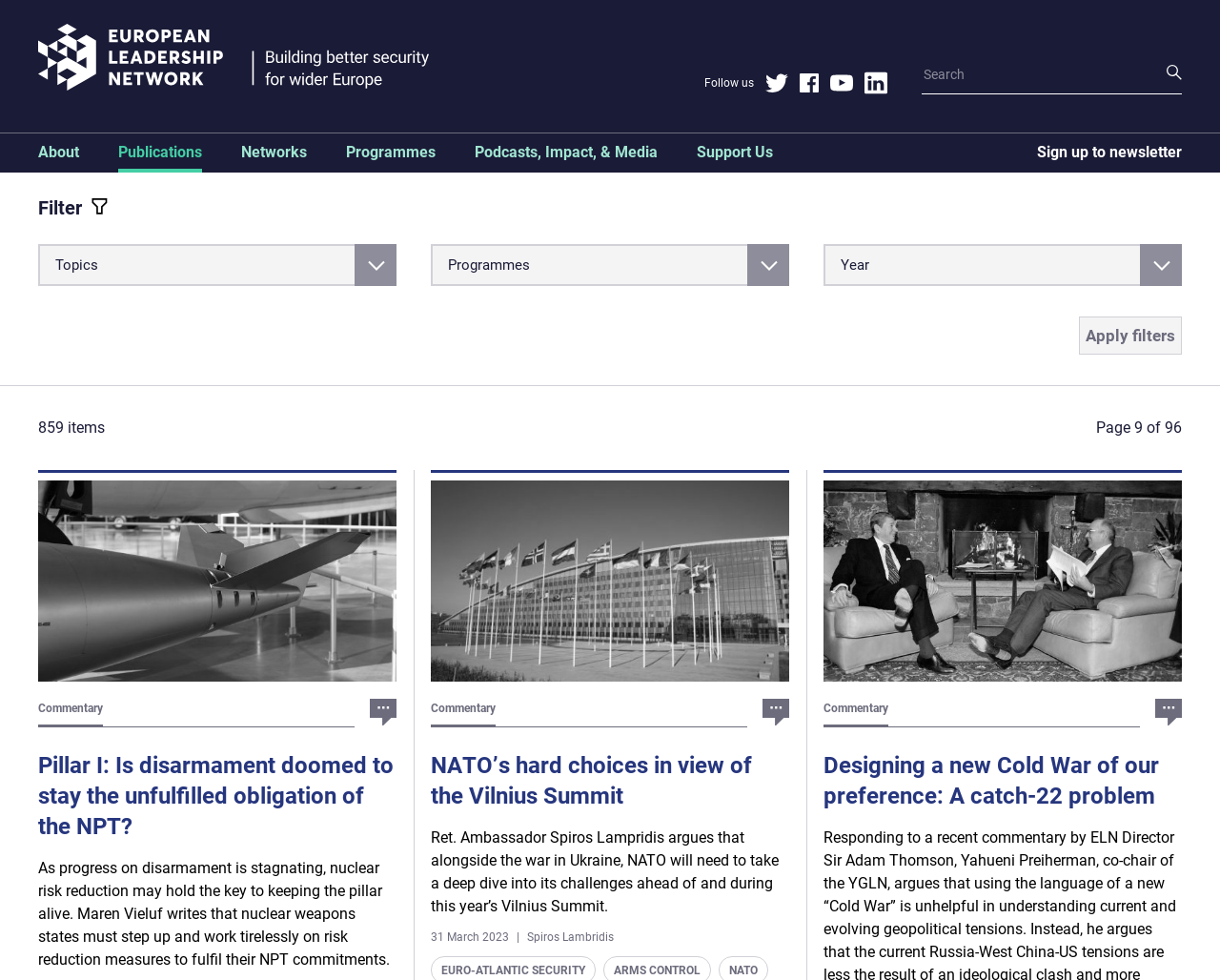Using the webpage screenshot, find the UI element described by parent_node: Search aria-label="Search". Provide the bounding box coordinates in the format (top-left x, top-left y, bottom-right x, bottom-right y), ensuring all values are floating point numbers between 0 and 1.

[0.956, 0.056, 0.969, 0.095]